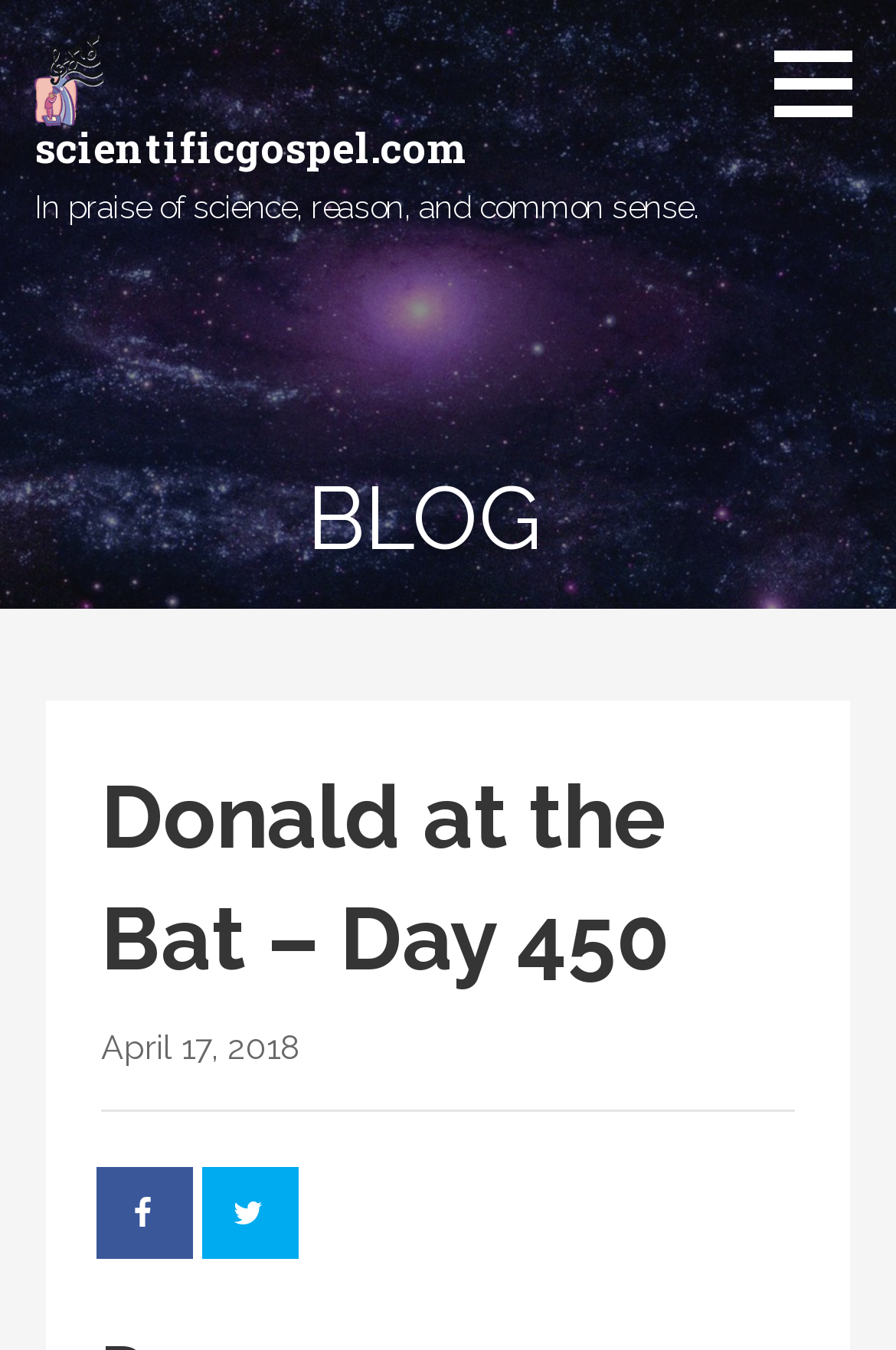What is the date of the blog post?
Please answer the question as detailed as possible based on the image.

I obtained the answer by looking at the StaticText element with the text 'April 17, 2018', which is likely the date of the blog post.